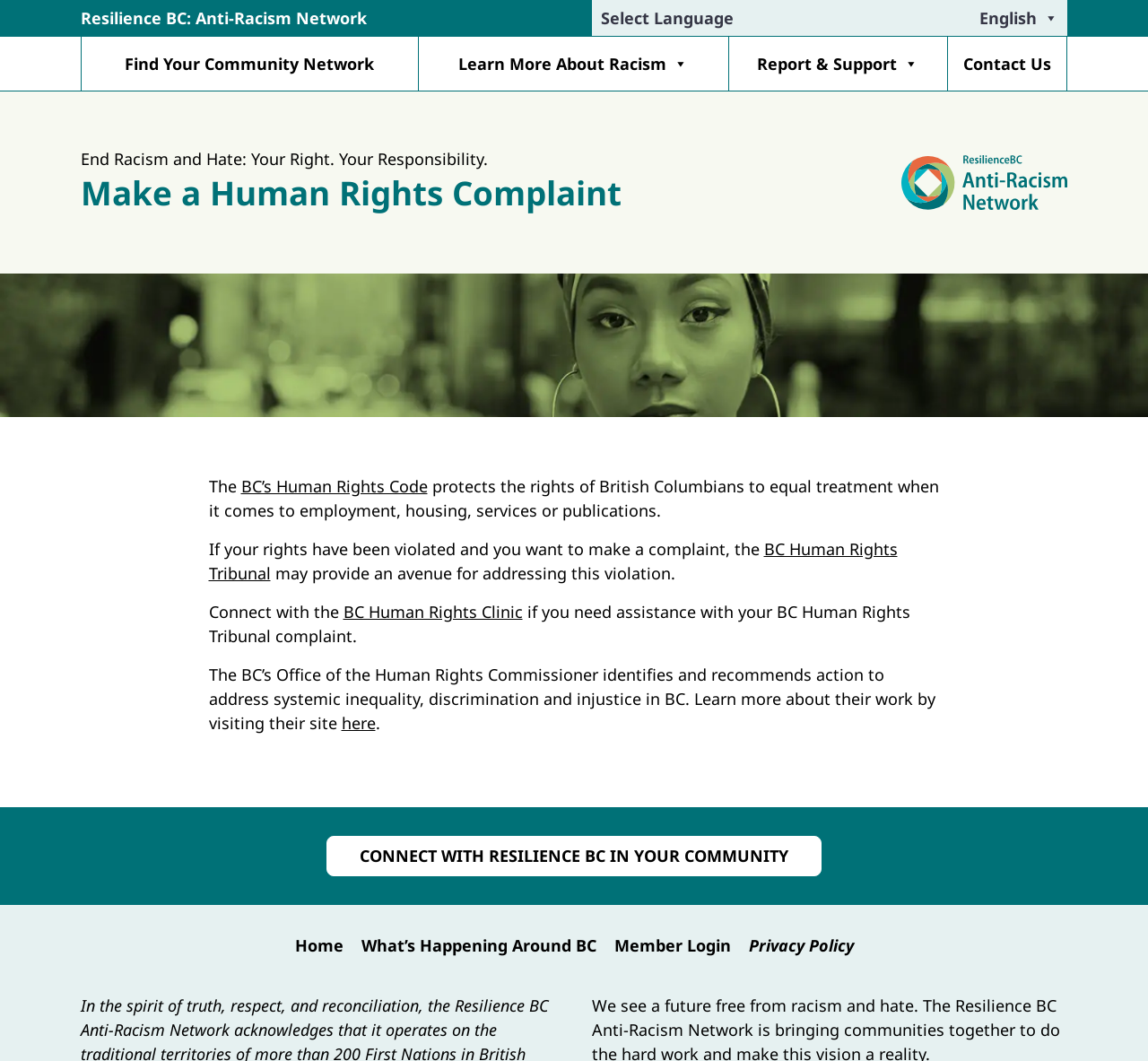Please determine the bounding box coordinates of the section I need to click to accomplish this instruction: "Learn More About Racism".

[0.365, 0.035, 0.634, 0.085]